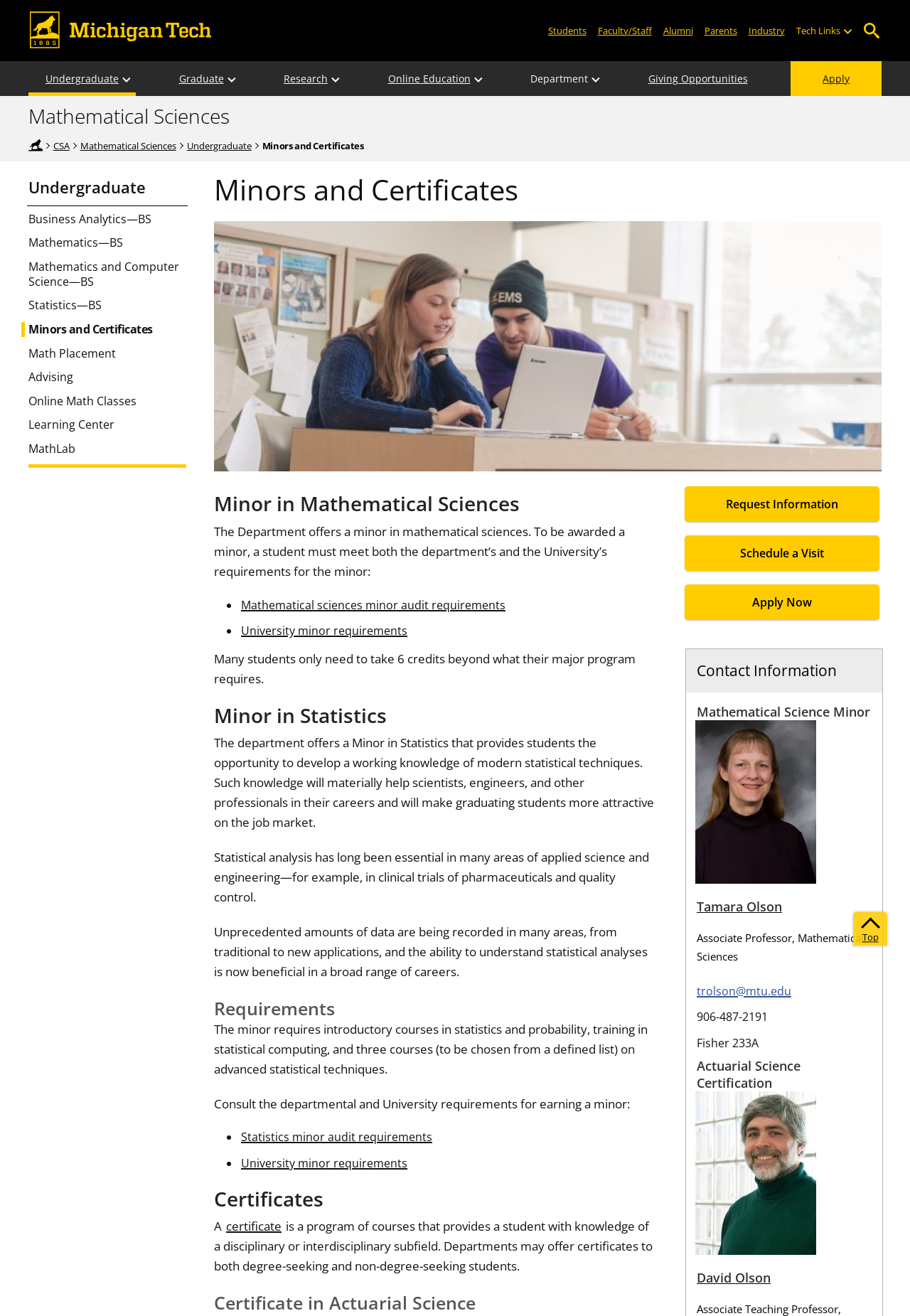Find the bounding box coordinates of the element I should click to carry out the following instruction: "Click the 'Tamara Olson' link".

[0.764, 0.547, 0.897, 0.671]